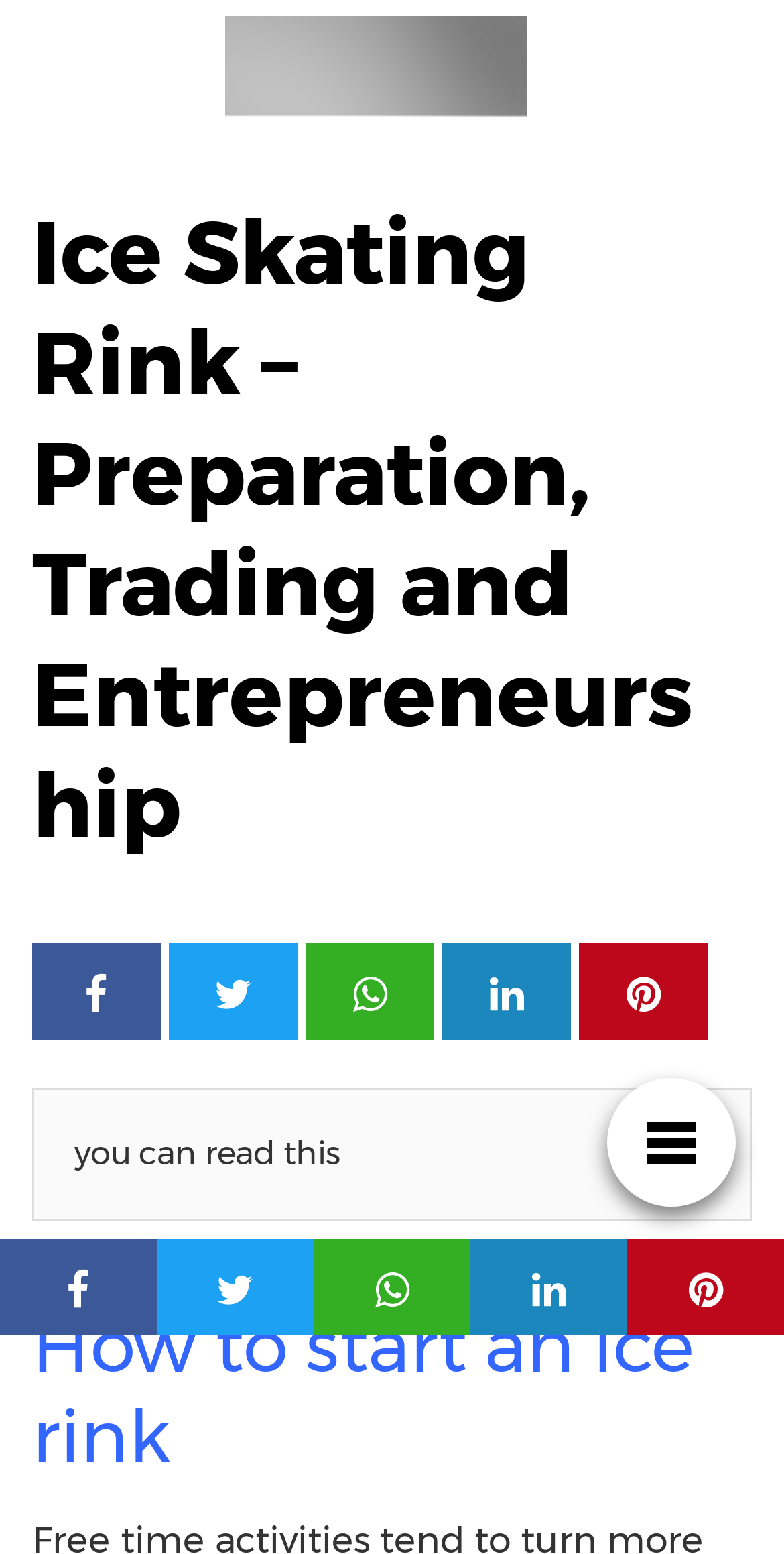Answer the following in one word or a short phrase: 
Is there an image on the webpage?

Yes